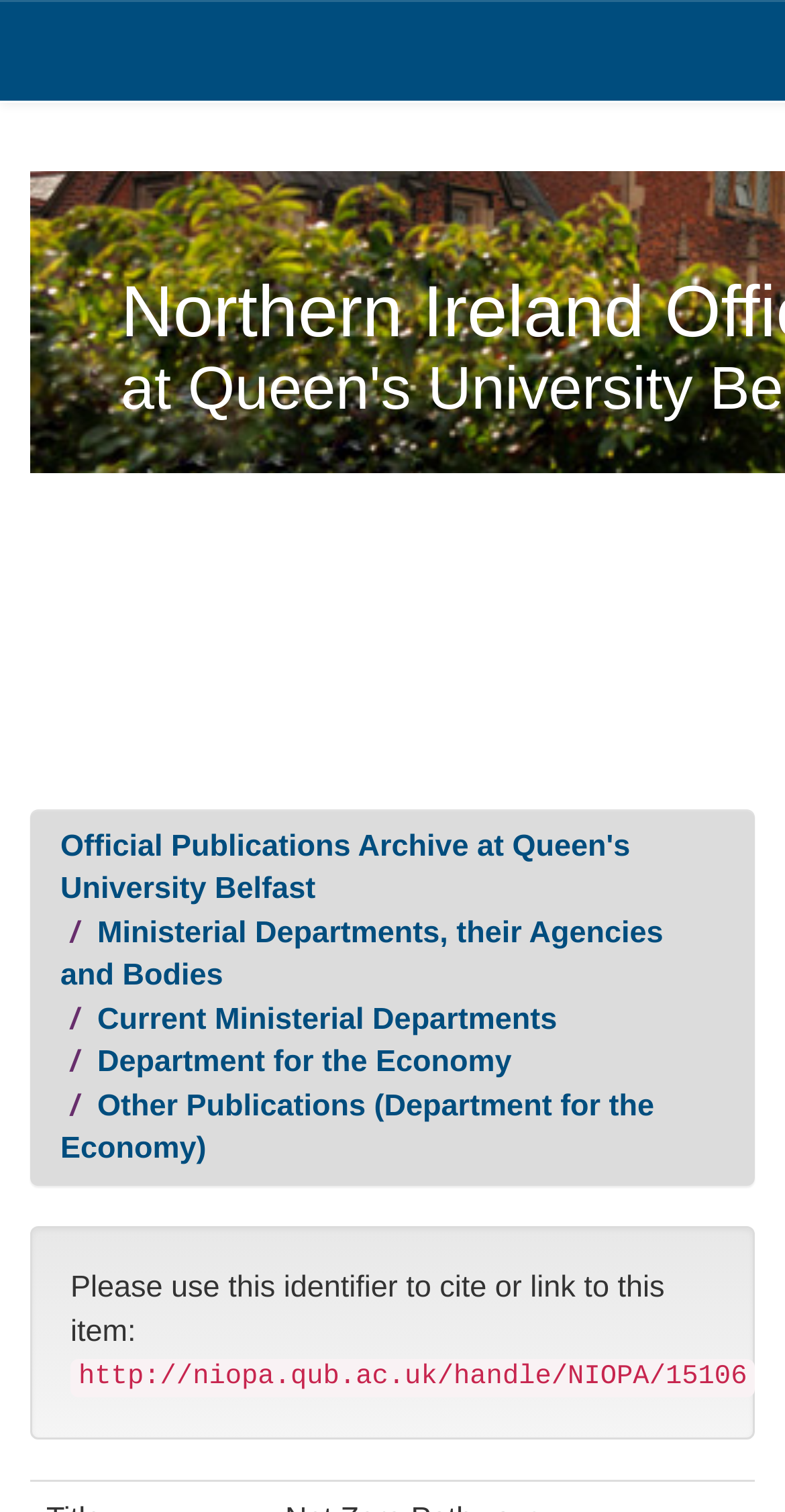Give a one-word or phrase response to the following question: What is the department mentioned in the third link?

Department for the Economy